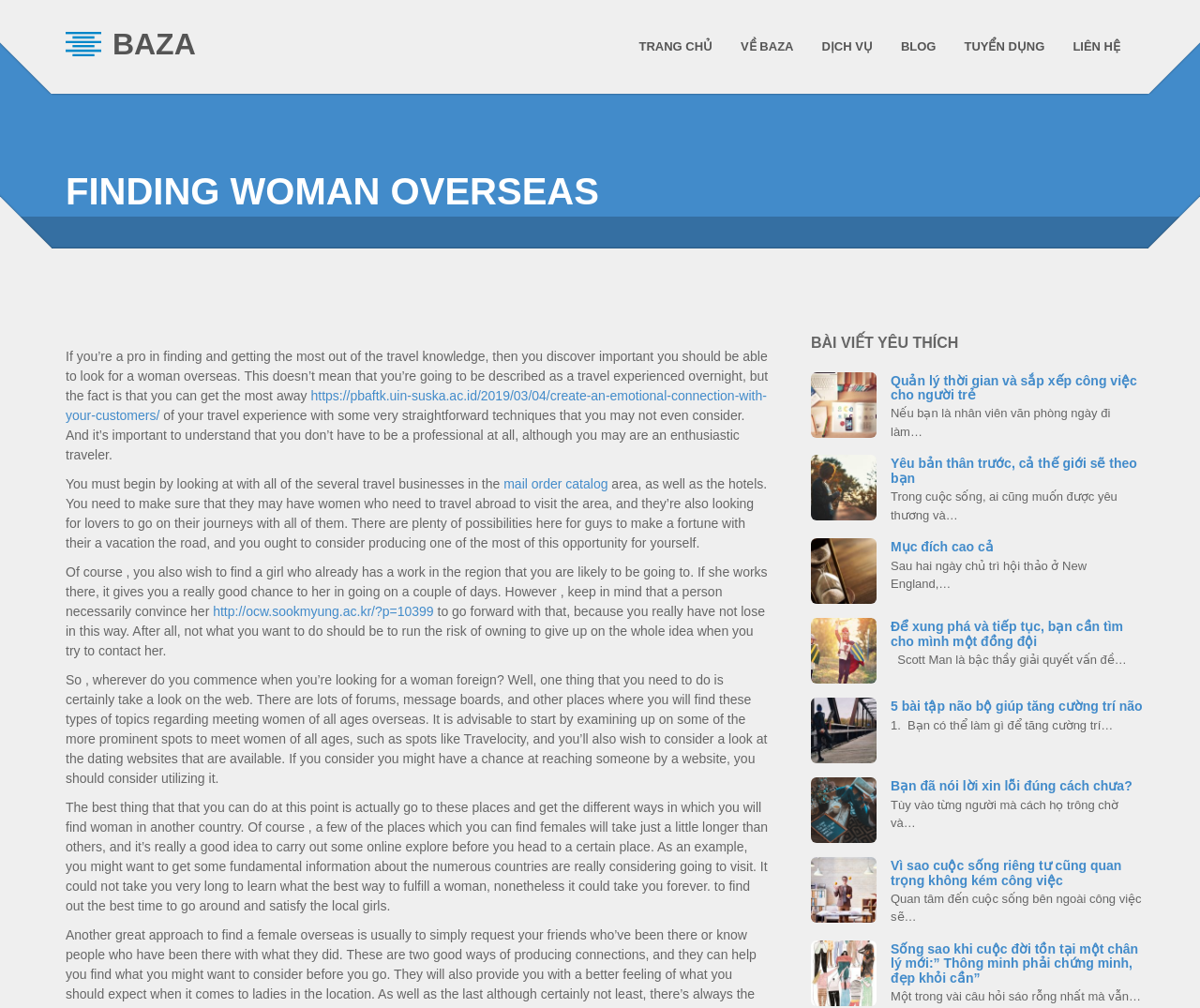Please specify the coordinates of the bounding box for the element that should be clicked to carry out this instruction: "Read the article 'FINDING WOMAN OVERSEAS'". The coordinates must be four float numbers between 0 and 1, formatted as [left, top, right, bottom].

[0.055, 0.171, 0.945, 0.208]